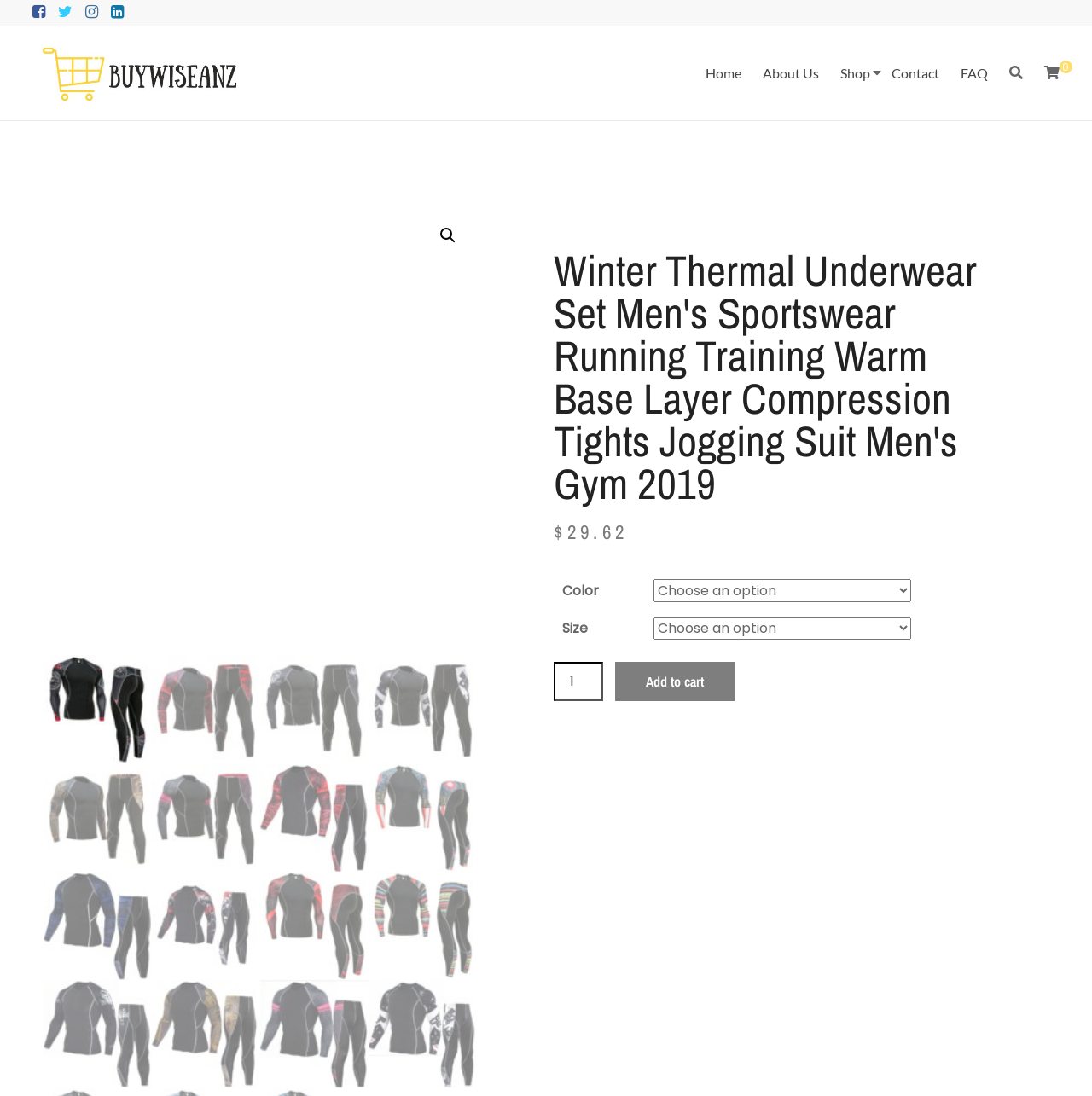Please identify the bounding box coordinates of the element's region that should be clicked to execute the following instruction: "Change quantity". The bounding box coordinates must be four float numbers between 0 and 1, i.e., [left, top, right, bottom].

[0.507, 0.604, 0.552, 0.64]